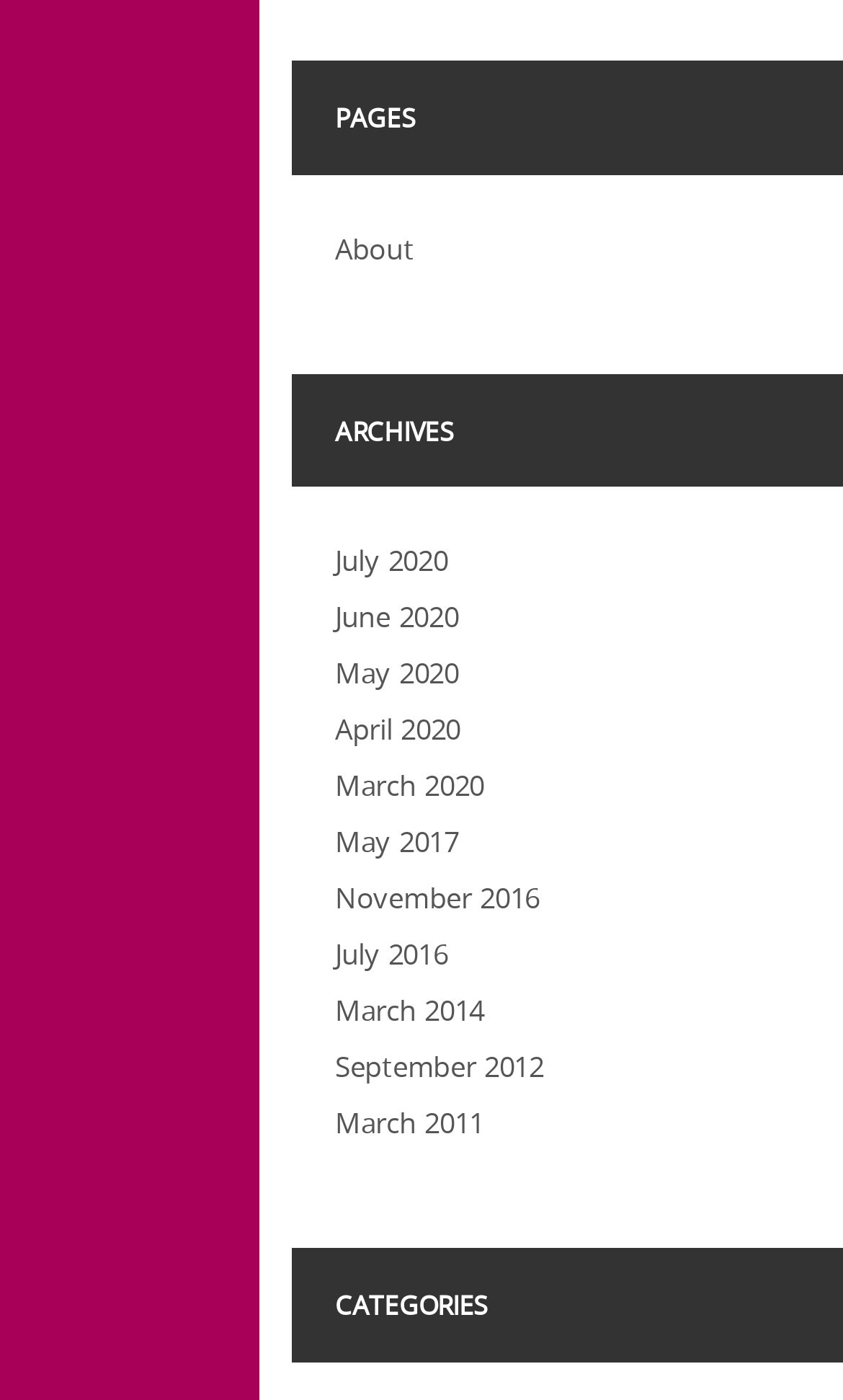Using the provided element description: "About", determine the bounding box coordinates of the corresponding UI element in the screenshot.

[0.397, 0.163, 0.491, 0.191]